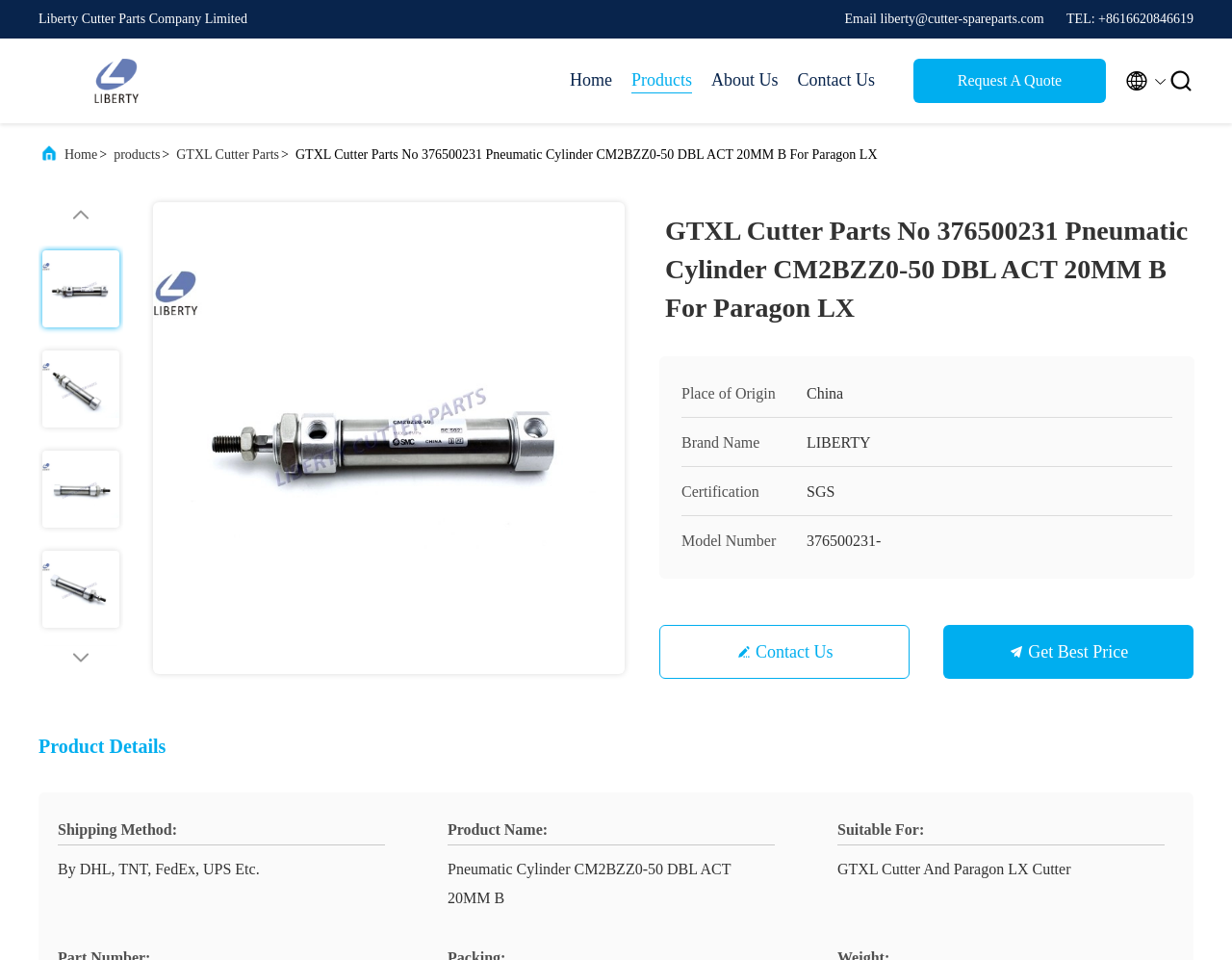Please find the bounding box coordinates of the element that must be clicked to perform the given instruction: "Click the 'Home' link". The coordinates should be four float numbers from 0 to 1, i.e., [left, top, right, bottom].

[0.462, 0.07, 0.497, 0.097]